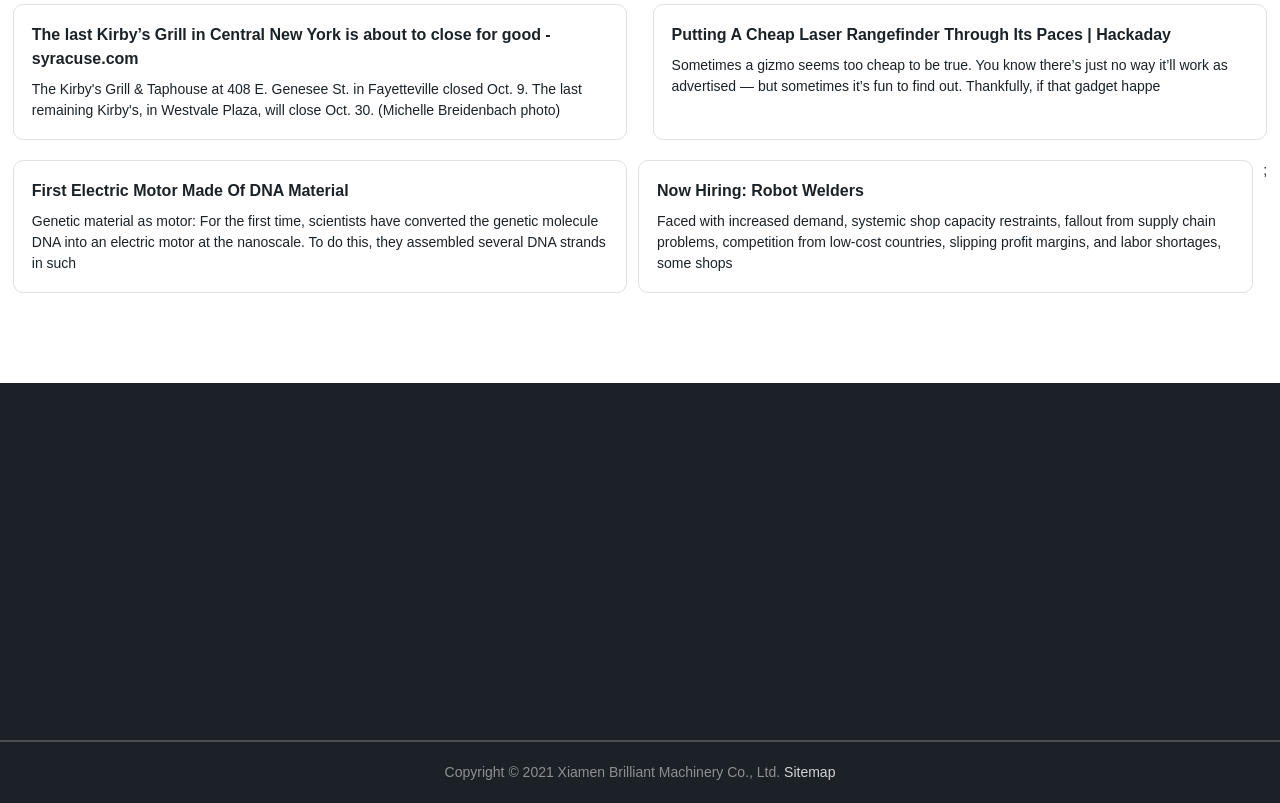Locate the bounding box coordinates of the segment that needs to be clicked to meet this instruction: "Check the 'Copyright' information".

[0.347, 0.951, 0.613, 0.971]